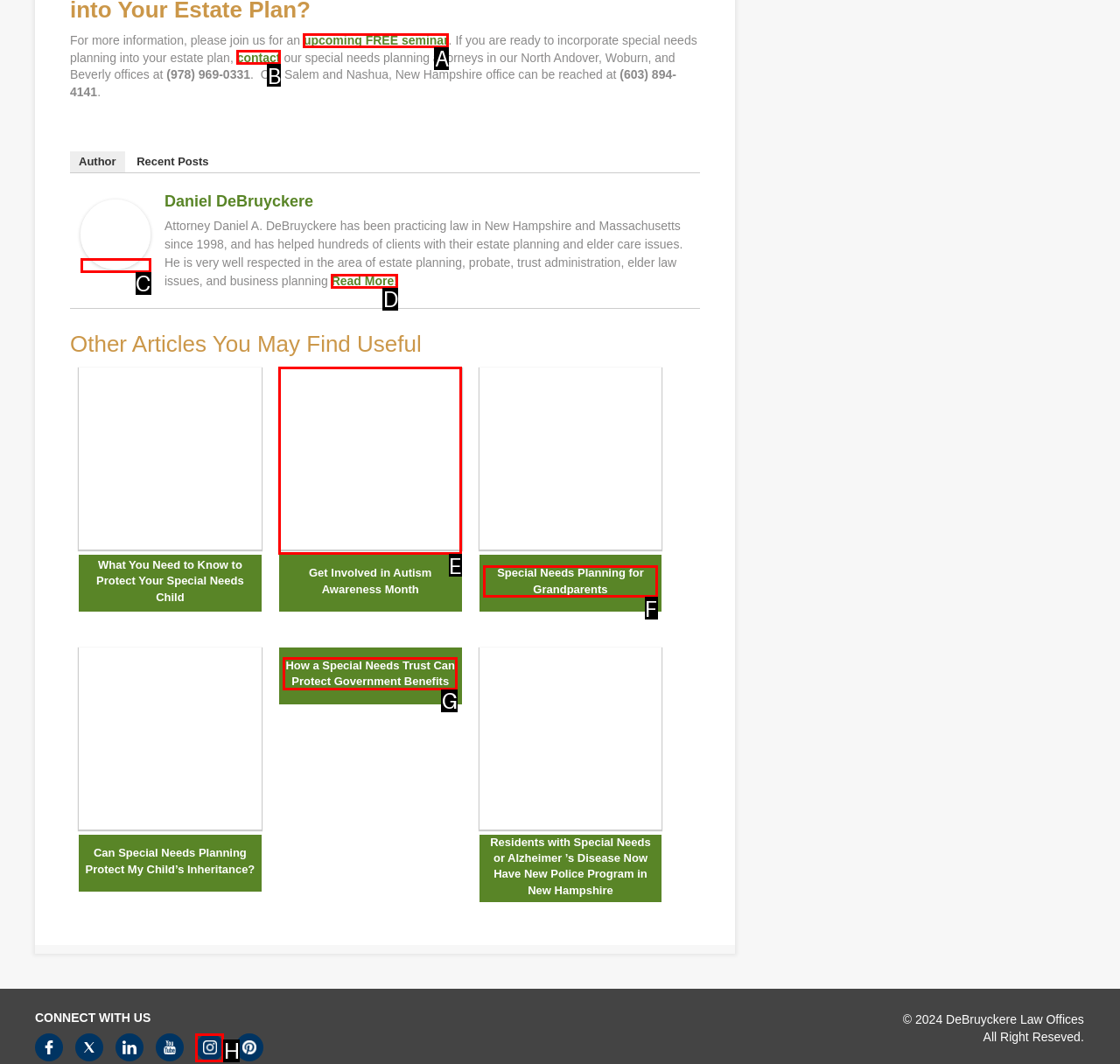Identify the correct UI element to click on to achieve the following task: get involved in autism awareness month Respond with the corresponding letter from the given choices.

E